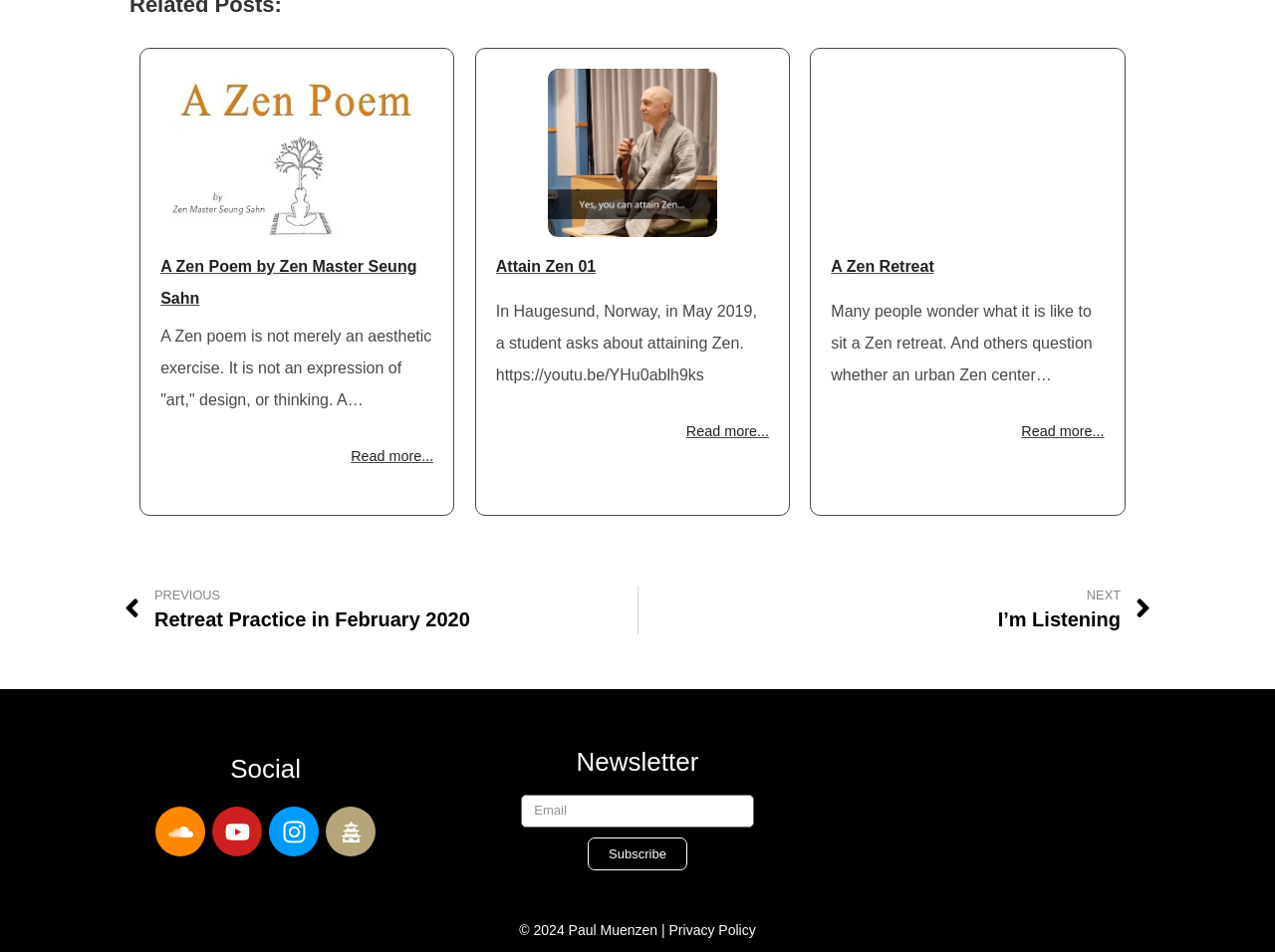What is the topic of the first poem?
Refer to the image and give a detailed answer to the question.

The first poem is described as 'A Zen Poem by Zen Master Seung Sahn', which indicates that the topic of the poem is Zen.